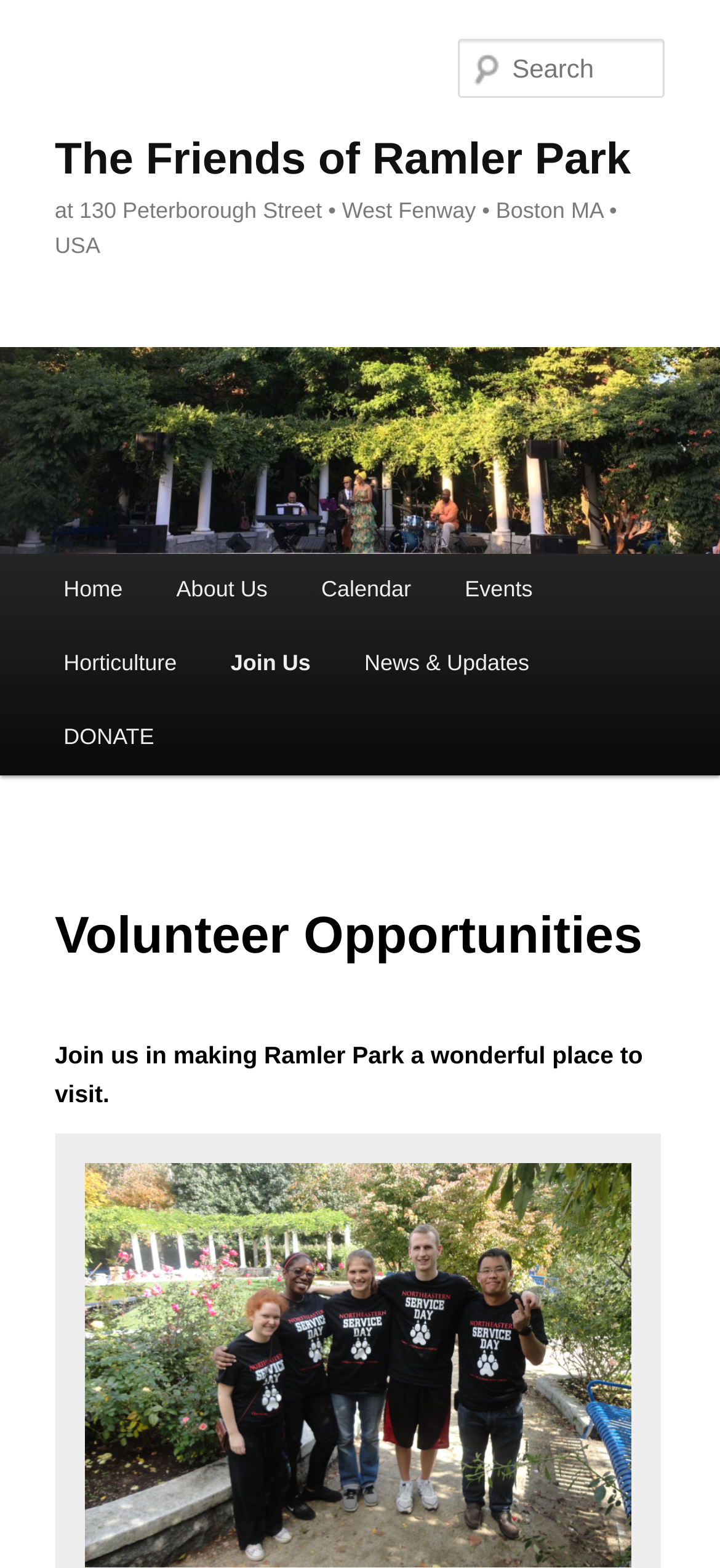Please specify the bounding box coordinates for the clickable region that will help you carry out the instruction: "Go to Home page".

[0.051, 0.353, 0.208, 0.4]